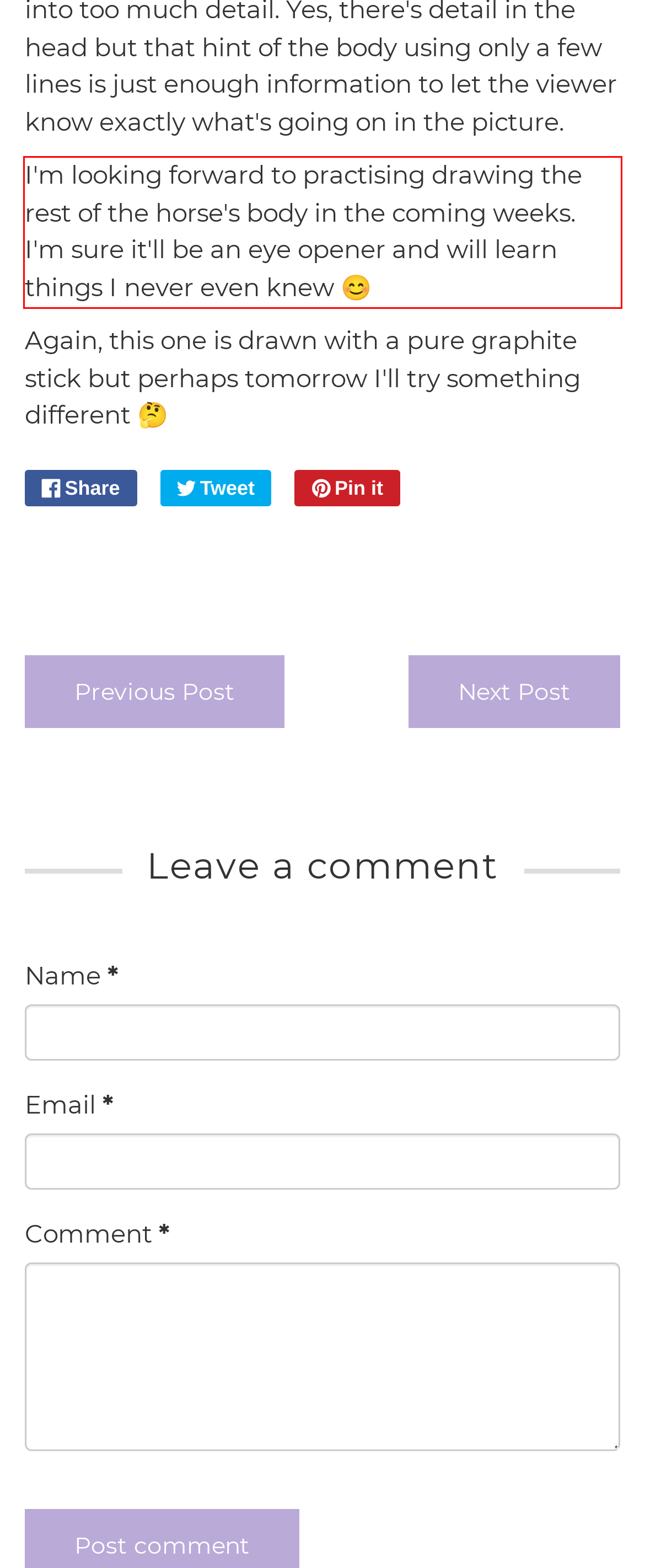Using the provided screenshot of a webpage, recognize the text inside the red rectangle bounding box by performing OCR.

I'm looking forward to practising drawing the rest of the horse's body in the coming weeks. I'm sure it'll be an eye opener and will learn things I never even knew 😊